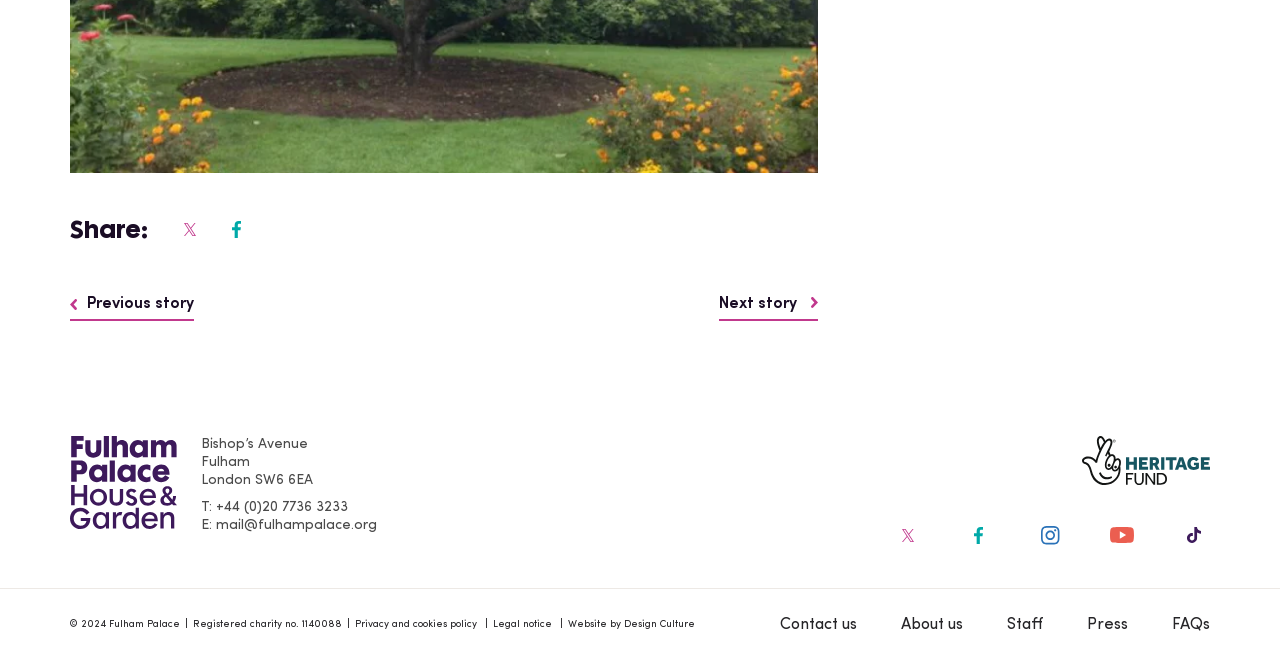Please find the bounding box coordinates of the element that must be clicked to perform the given instruction: "Contact us". The coordinates should be four float numbers from 0 to 1, i.e., [left, top, right, bottom].

[0.609, 0.933, 0.67, 0.958]